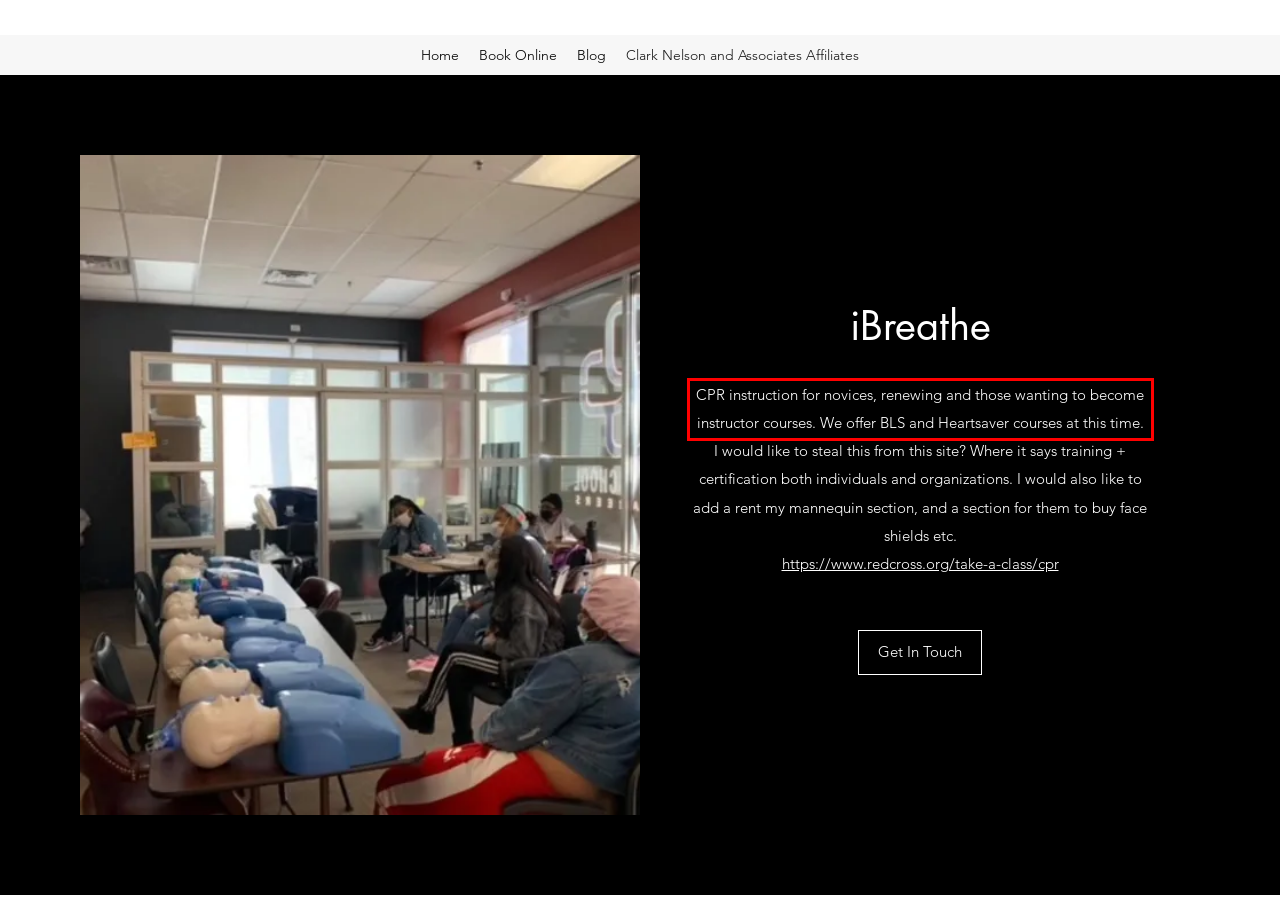Please take the screenshot of the webpage, find the red bounding box, and generate the text content that is within this red bounding box.

CPR instruction for novices, renewing and those wanting to become instructor courses. We offer BLS and Heartsaver courses at this time.